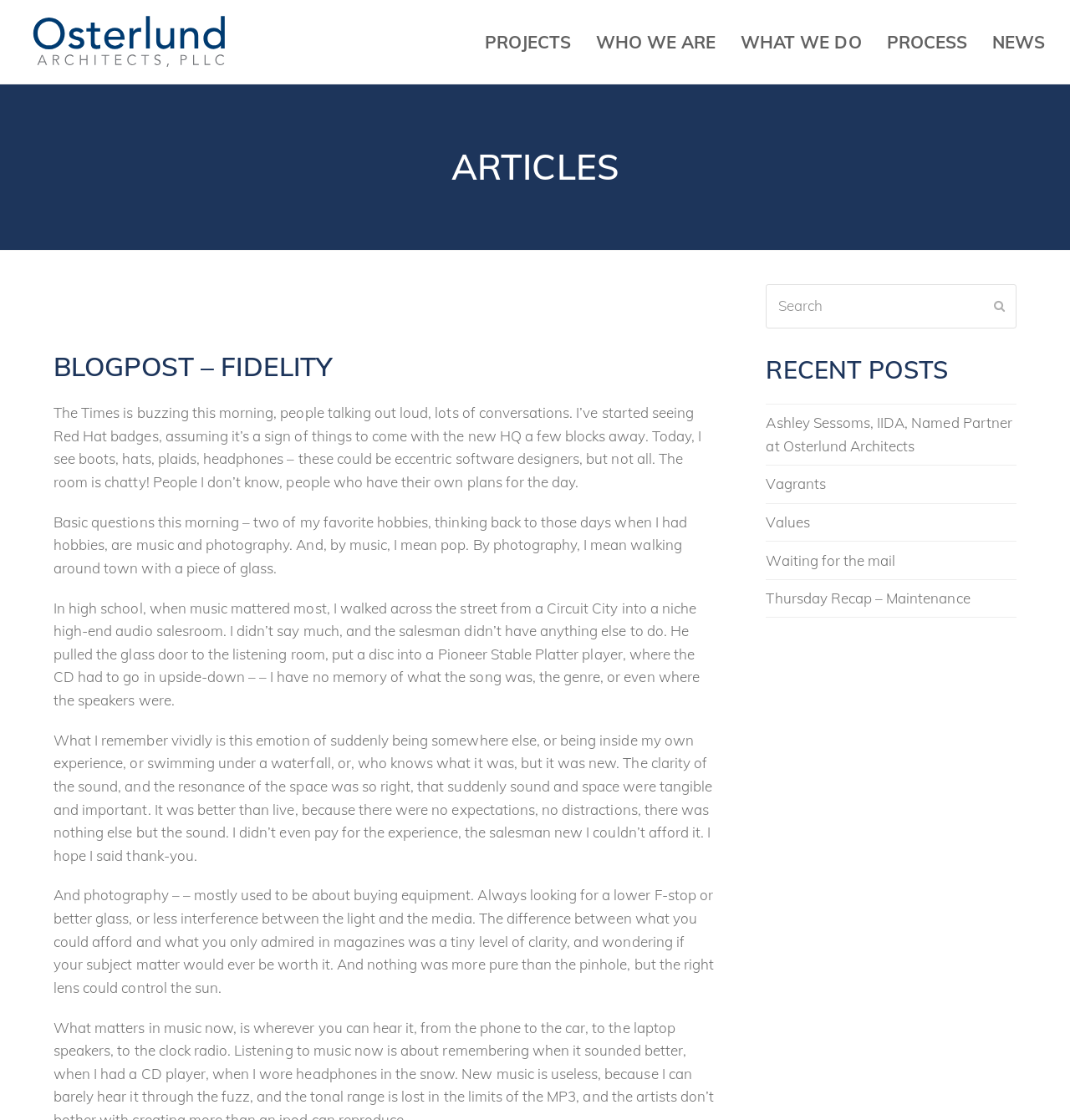Describe in detail what you see on the webpage.

The webpage appears to be a blog post from Osterlund Architects, with a focus on a personal anecdote. At the top left, there is a logo image with the text "Osterlund Architects" next to it. Below this, there is a navigation menu with five links: "PROJECTS", "WHO WE ARE", "WHAT WE DO", "PROCESS", and "NEWS".

The main content of the page is a blog post titled "BLOGPOST – FIDELITY", which takes up most of the page. The post is divided into four paragraphs of text, each describing a personal experience or thought related to music and photography. The text is written in a conversational tone and includes vivid descriptions of the author's experiences.

To the right of the main content, there is a complementary section with a search bar and a heading "RECENT POSTS". Below this, there are five links to recent blog posts, including "Ashley Sessoms, IIDA, Named Partner at Osterlund Architects" and "Thursday Recap – Maintenance".

At the very top of the page, there is a header section with the text "ARTICLES" in a prominent font. Overall, the page has a clean and simple layout, with a focus on the blog post content.